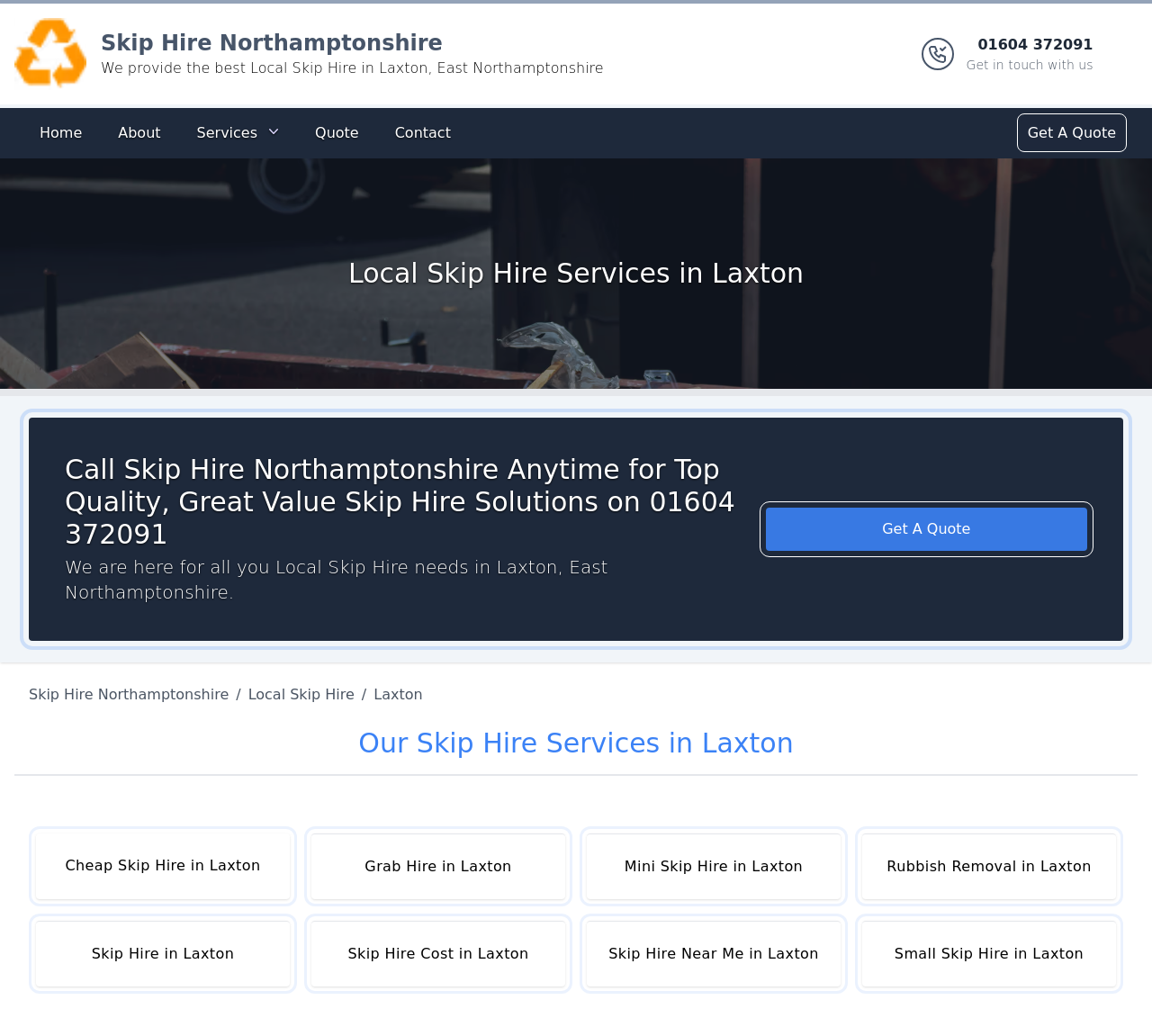Could you find the bounding box coordinates of the clickable area to complete this instruction: "Get a quote for Local Skip Hire in Laxton"?

[0.886, 0.113, 0.975, 0.143]